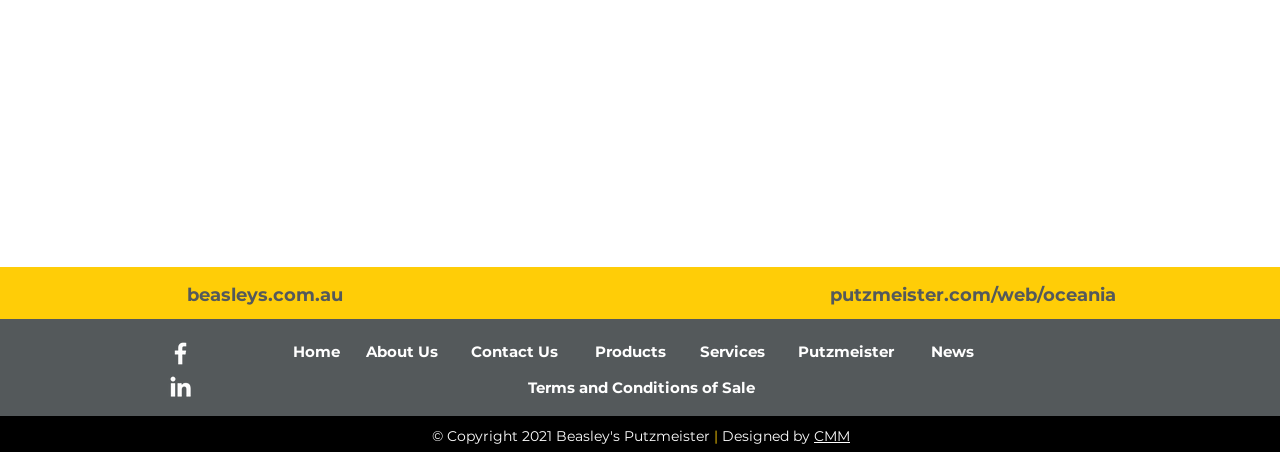Find the bounding box coordinates of the clickable area that will achieve the following instruction: "view About Us".

[0.286, 0.757, 0.342, 0.799]